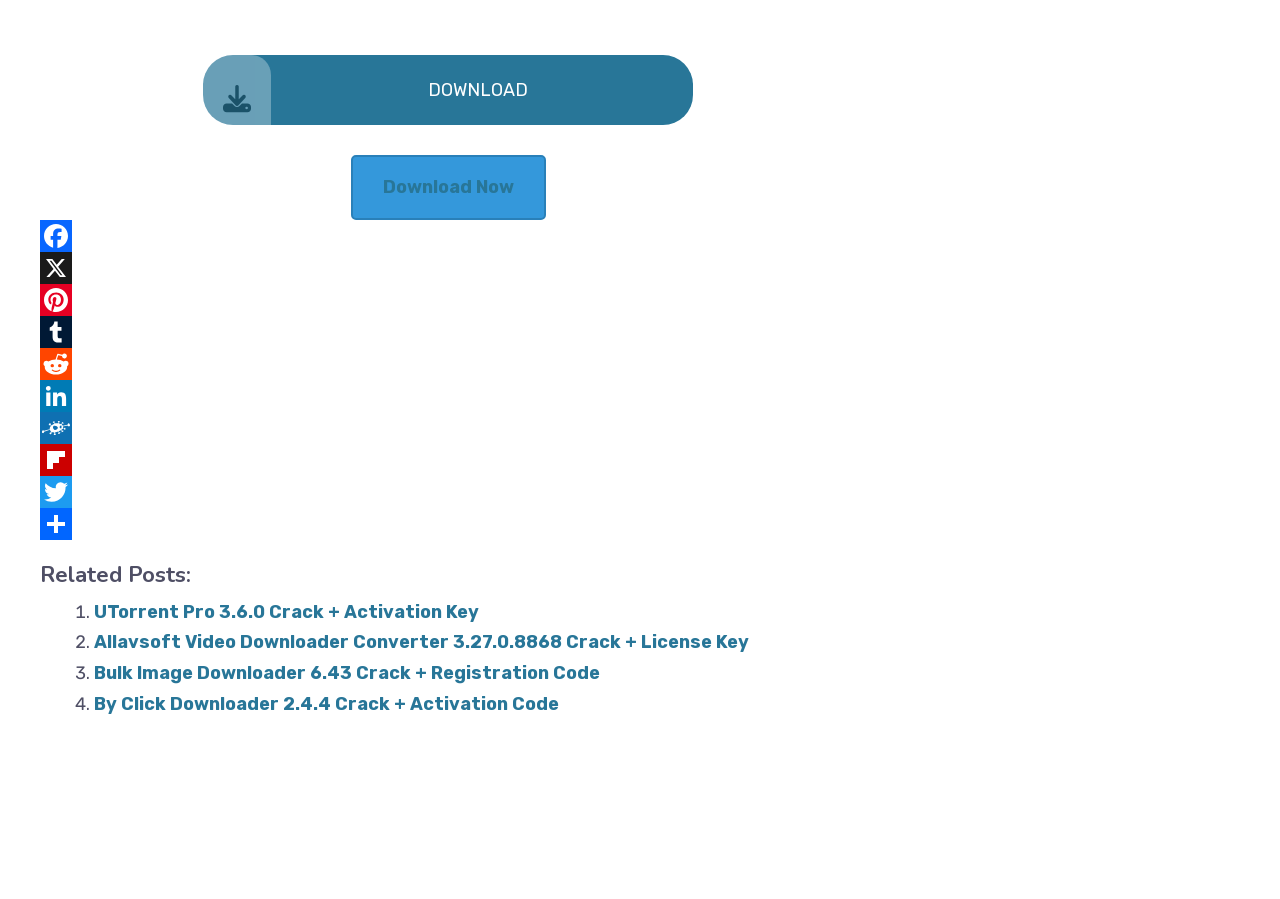What is the last social media link?
Please give a well-detailed answer to the question.

I looked at the list of social media links and found the last one, which is Twitter.